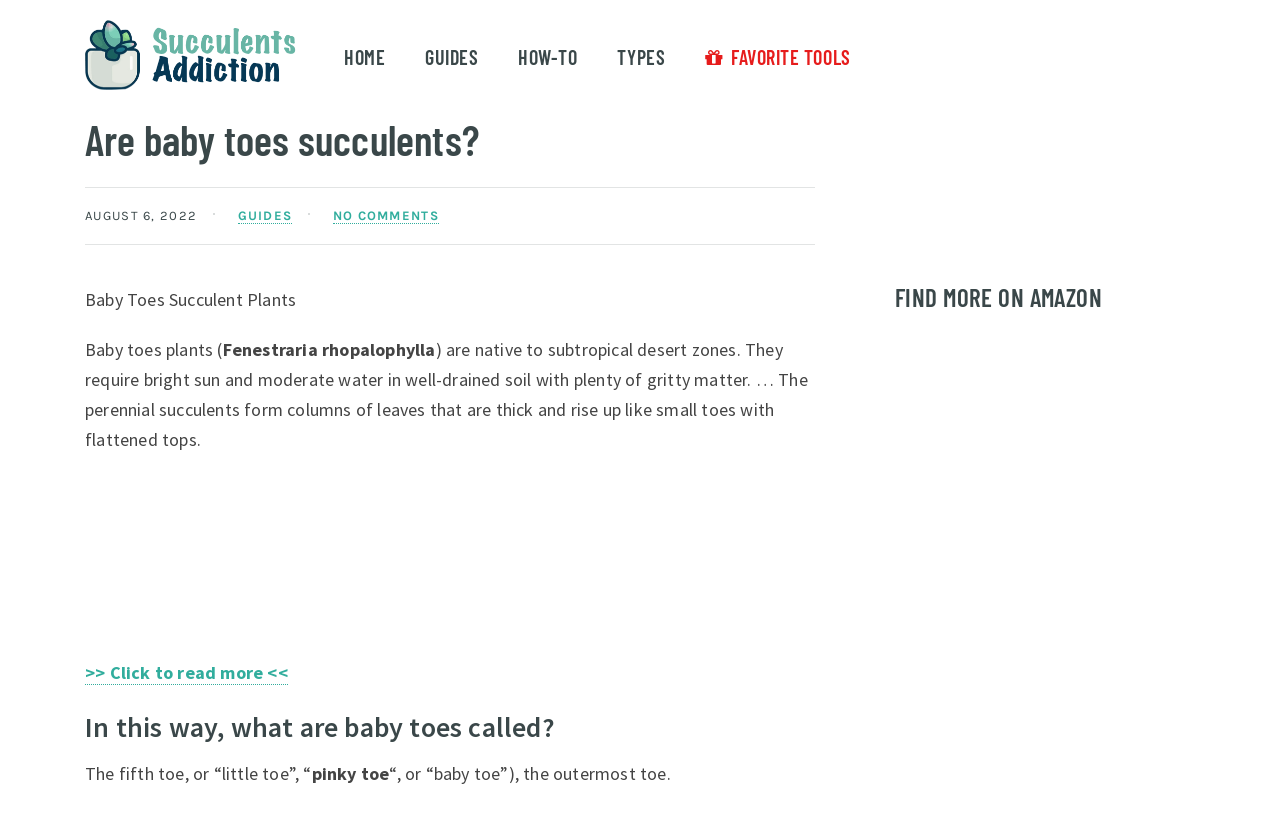Please extract the primary headline from the webpage.

Are baby toes succulents?